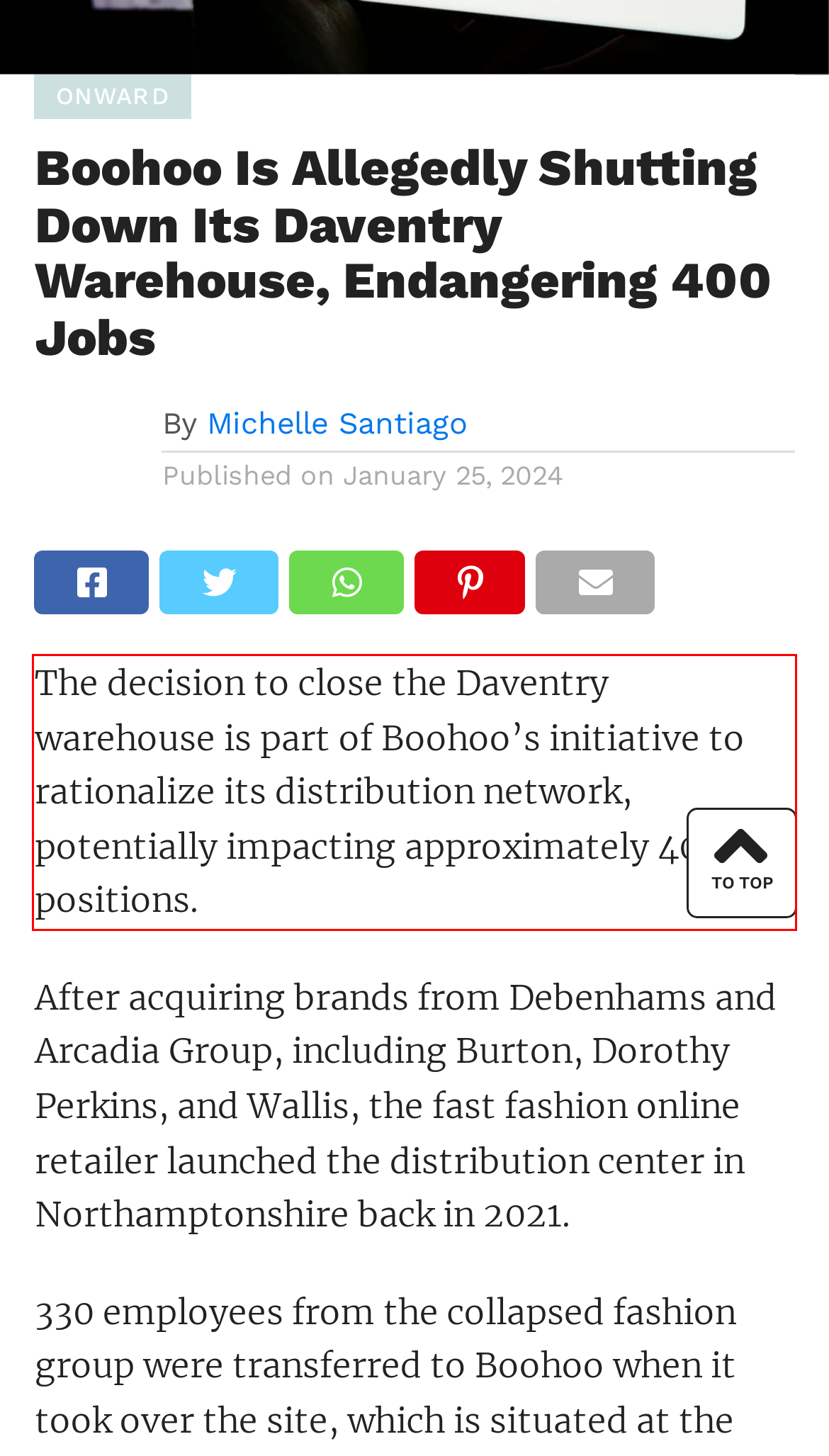Please recognize and transcribe the text located inside the red bounding box in the webpage image.

The decision to close the Daventry warehouse is part of Boohoo’s initiative to rationalize its distribution network, potentially impacting approximately 400 positions.